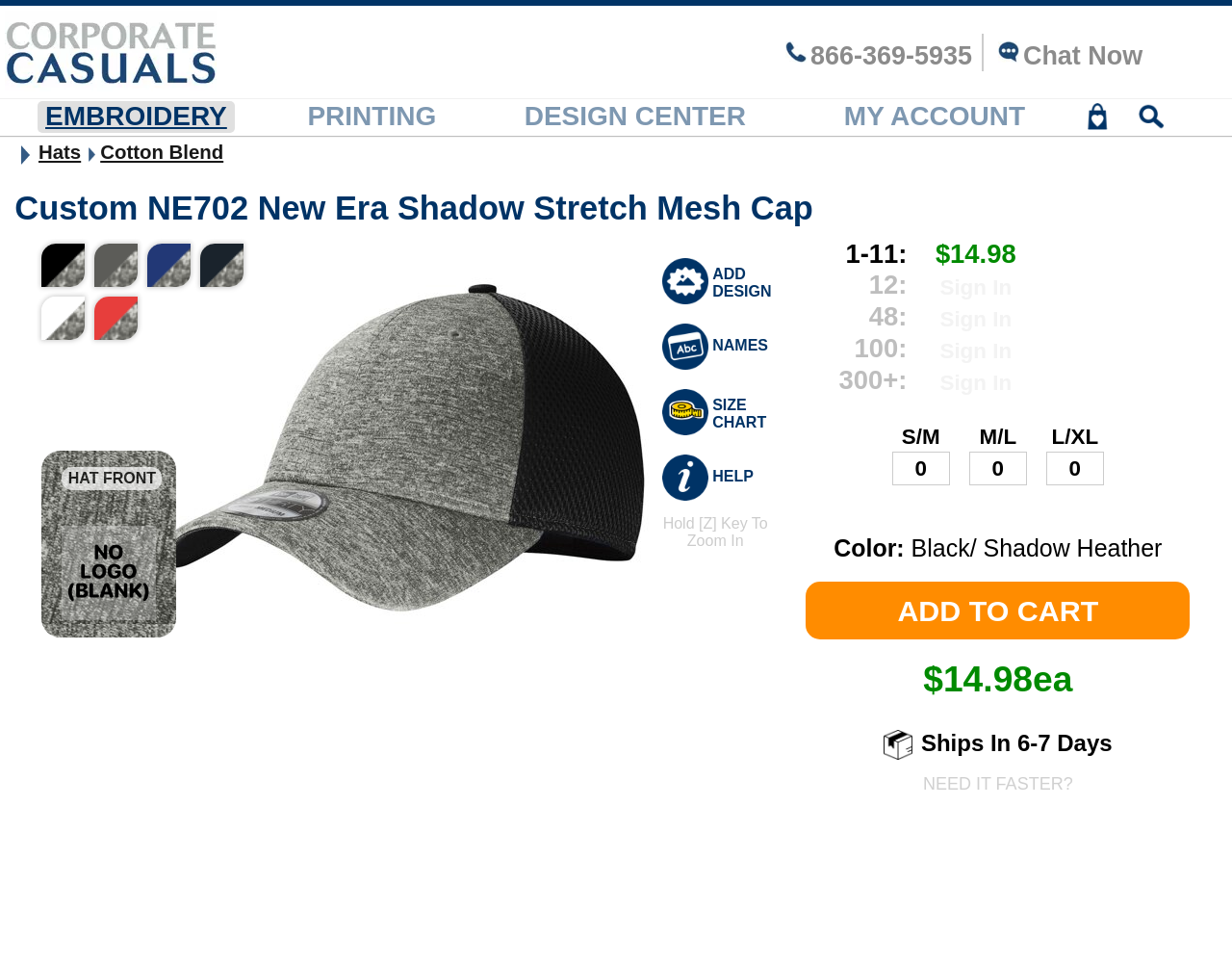Please locate the bounding box coordinates for the element that should be clicked to achieve the following instruction: "Check the 'Resources' section". Ensure the coordinates are given as four float numbers between 0 and 1, i.e., [left, top, right, bottom].

None